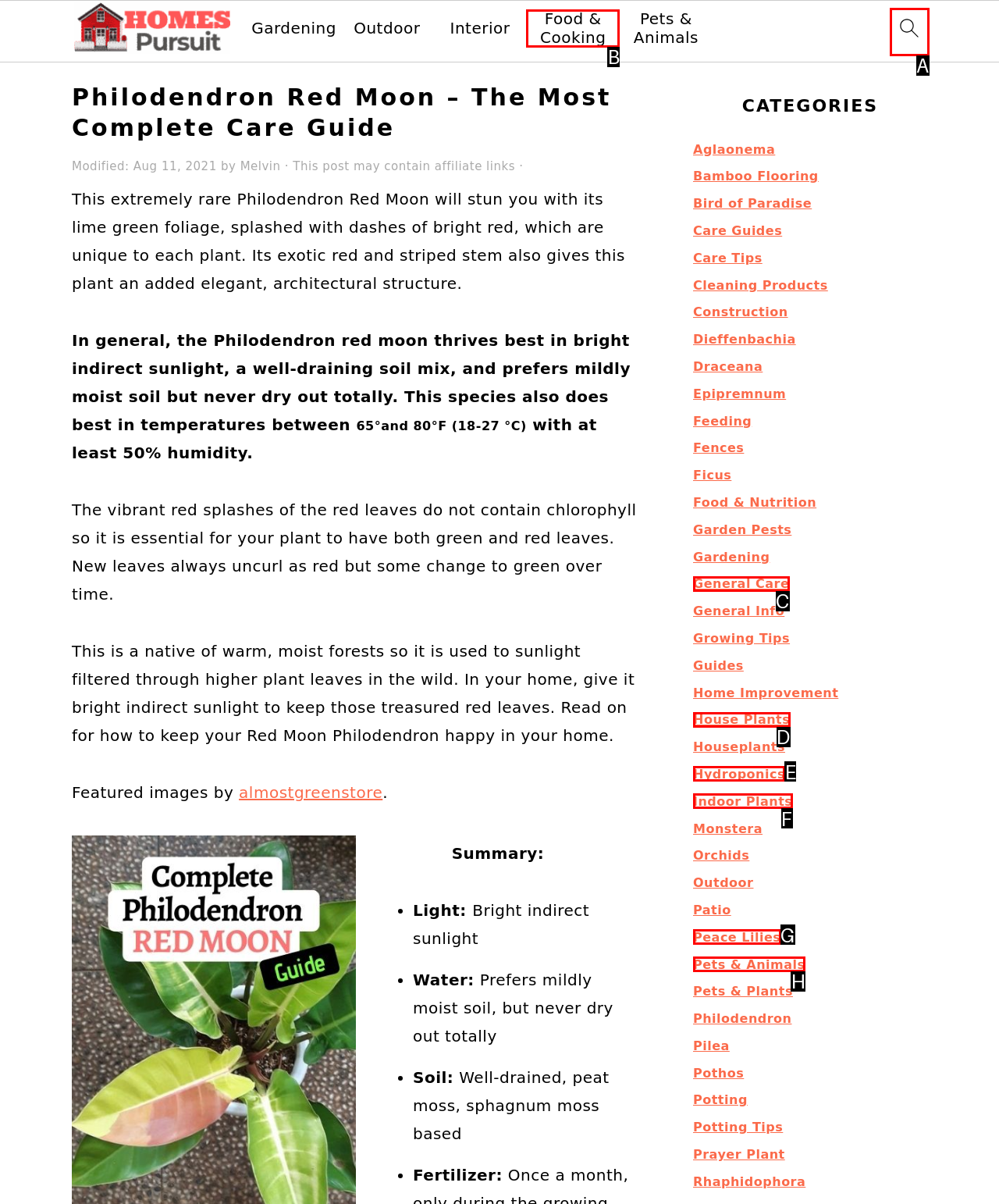Identify which HTML element aligns with the description: Food & Cooking
Answer using the letter of the correct choice from the options available.

B